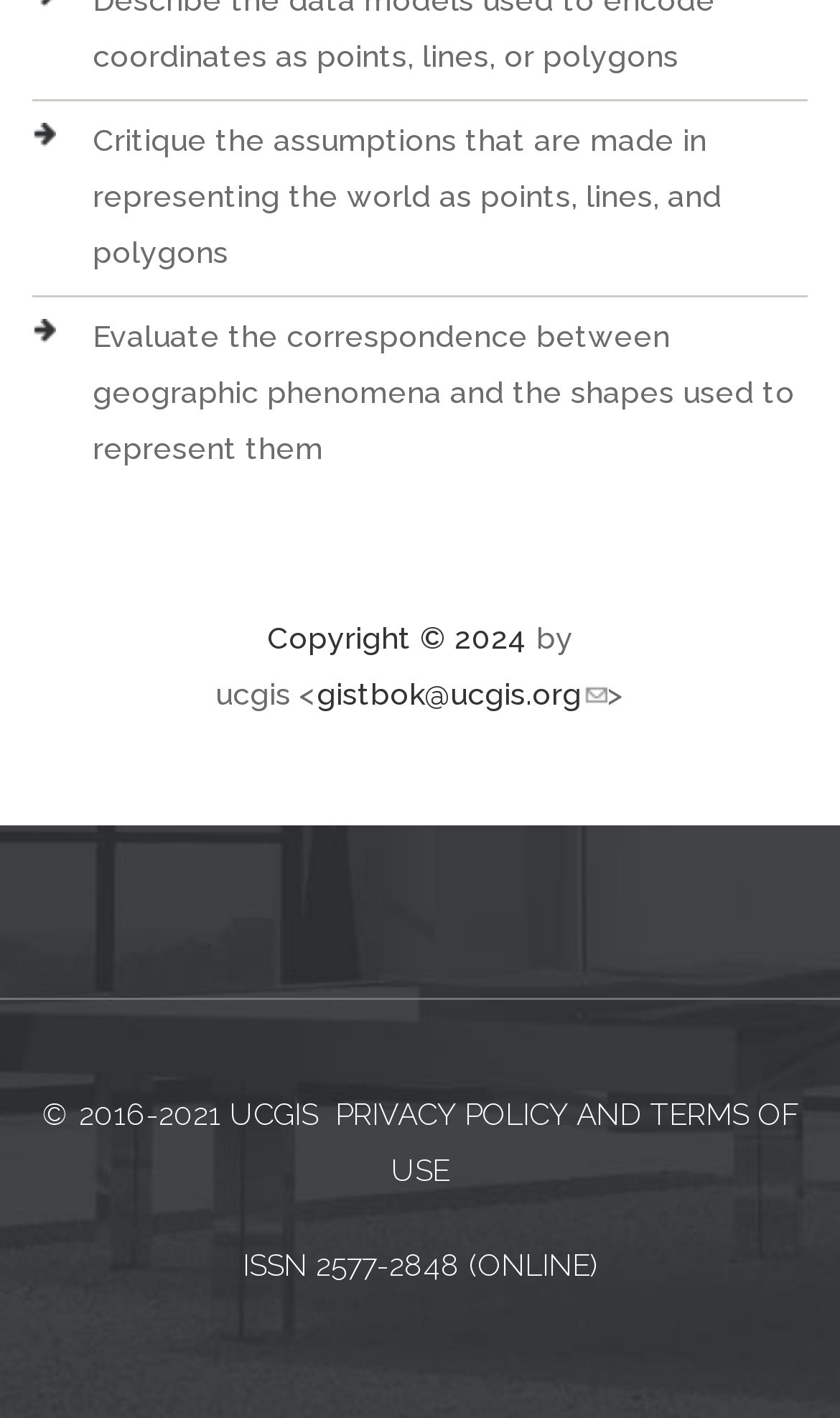Based on the image, provide a detailed and complete answer to the question: 
What are the two policies mentioned?

The two policies can be found at the bottom of the webpage, where it says 'PRIVACY POLICY' and 'TERMS OF USE'.